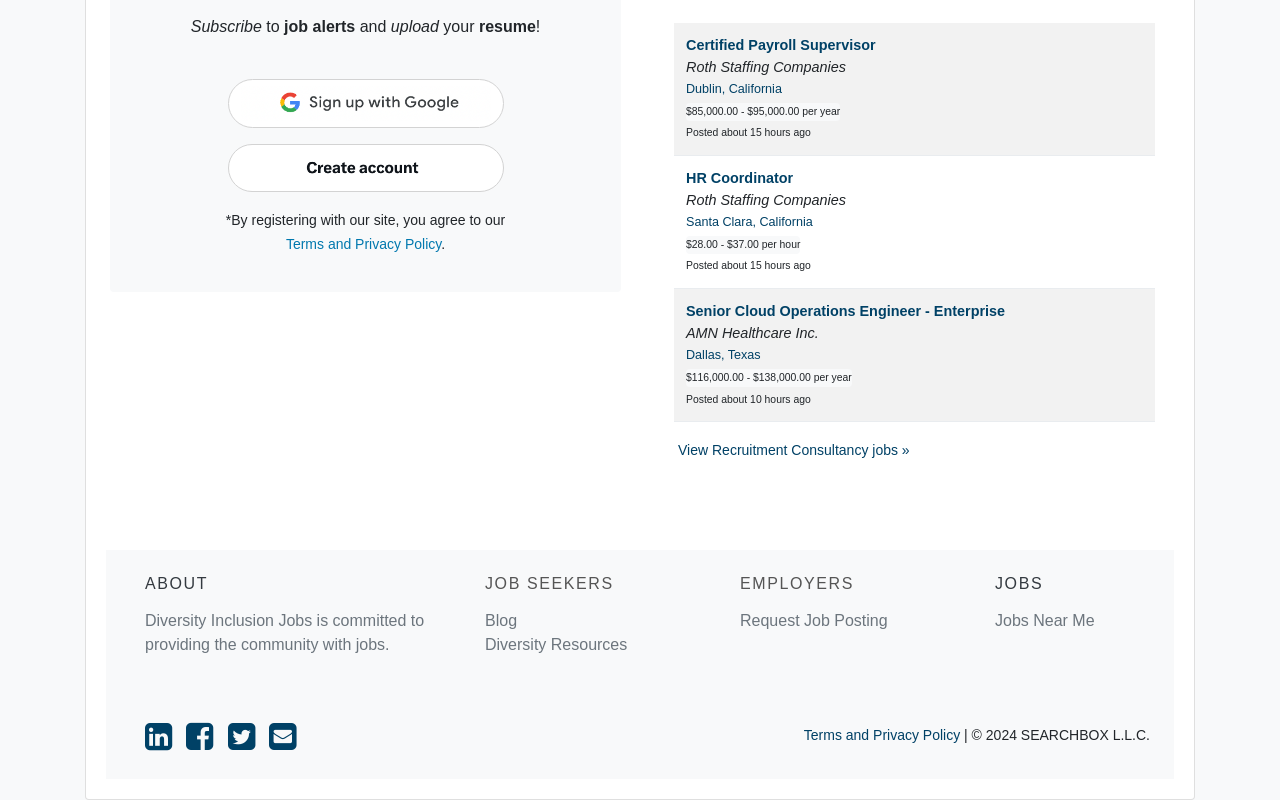What resources are available for job seekers on this website?
Respond with a short answer, either a single word or a phrase, based on the image.

Blog and diversity resources